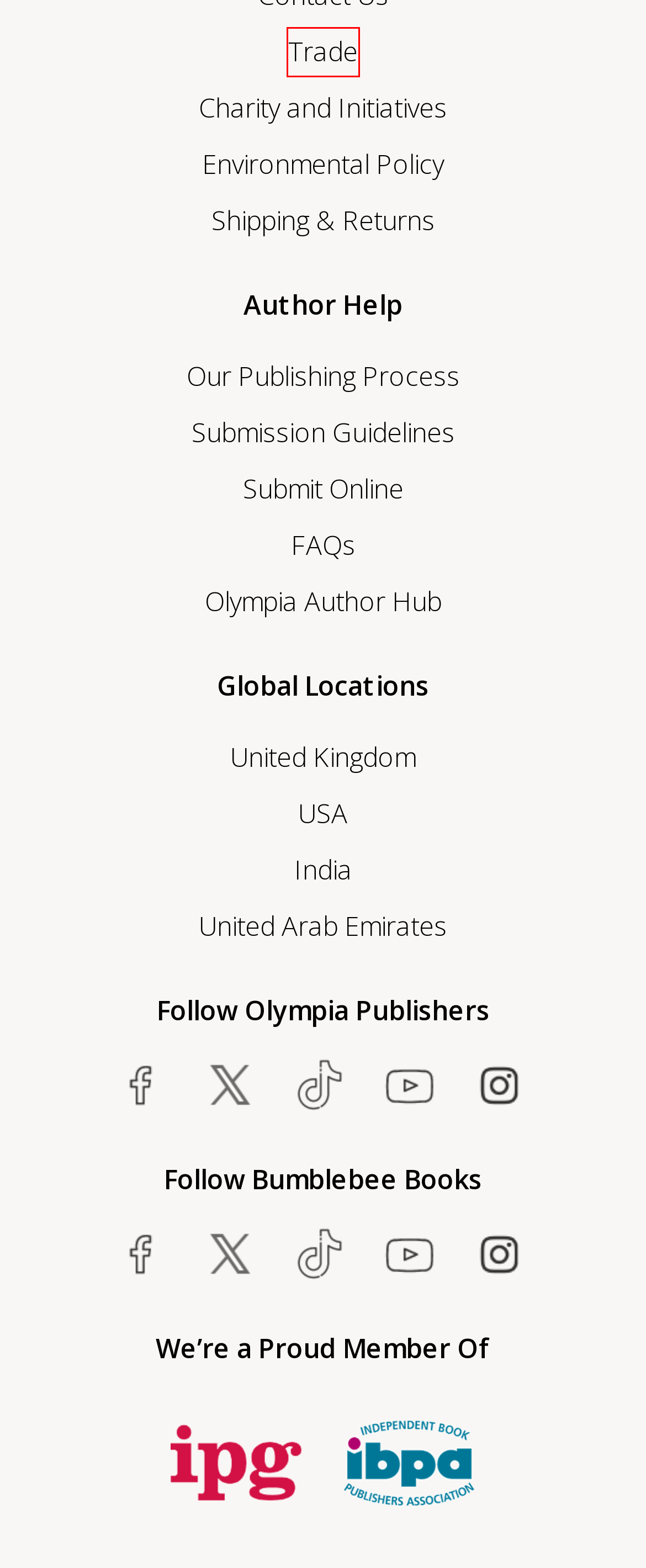You are looking at a webpage screenshot with a red bounding box around an element. Pick the description that best matches the new webpage after interacting with the element in the red bounding box. The possible descriptions are:
A. Olympia Publishers UAE | Official Website
B. Charities and Initiatives - Olympia Publishers
C. Olympia Publishers London | Official Website
D. Olympia Publishers | Trade
E. Olympia Publishers | FAQs
F. Olympia author hub
G. Olympia Publishers USA
H. Olympia Publishers | Submissions Guidelines

D